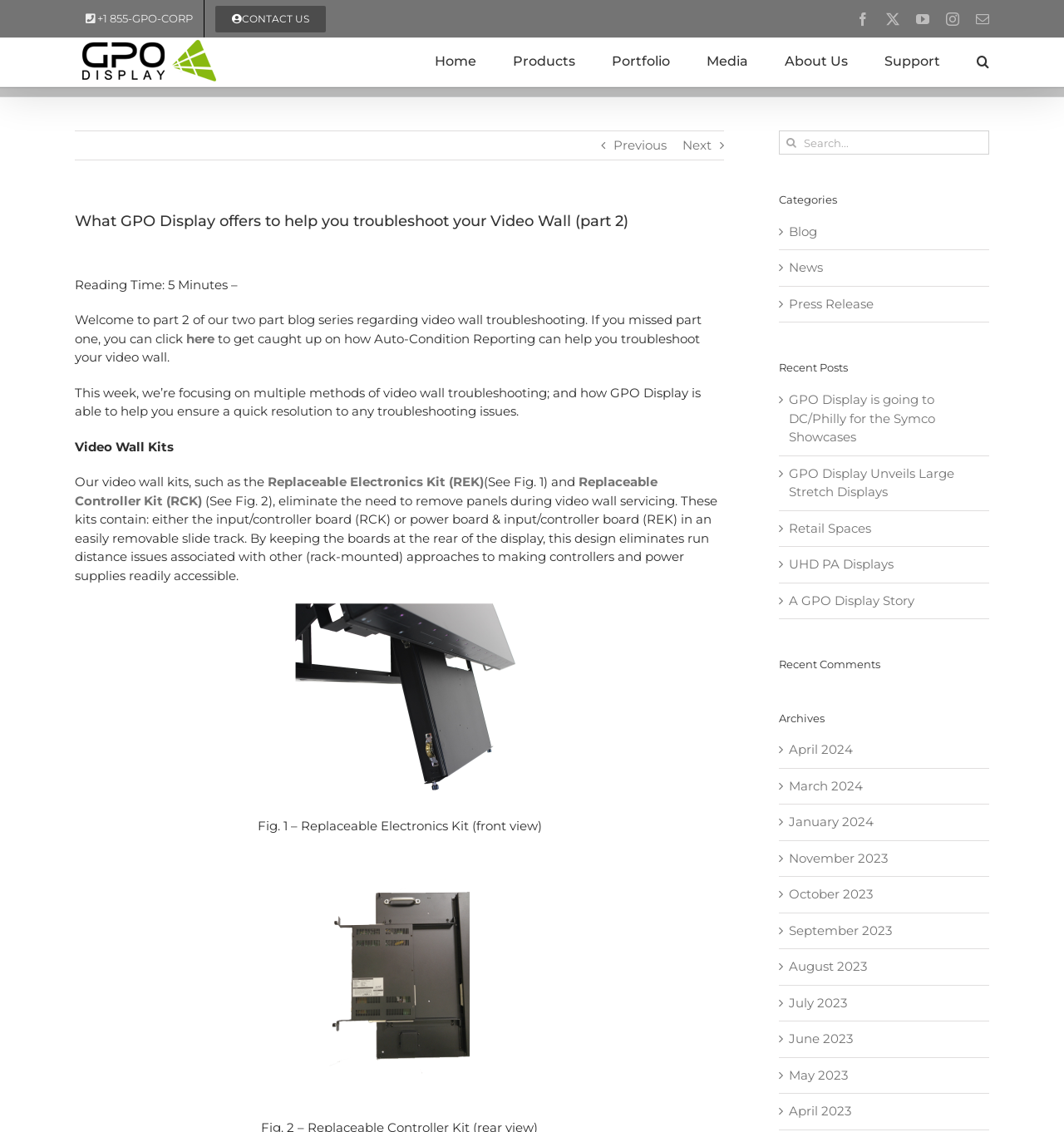Please specify the bounding box coordinates of the area that should be clicked to accomplish the following instruction: "Search for something". The coordinates should consist of four float numbers between 0 and 1, i.e., [left, top, right, bottom].

[0.732, 0.115, 0.93, 0.137]